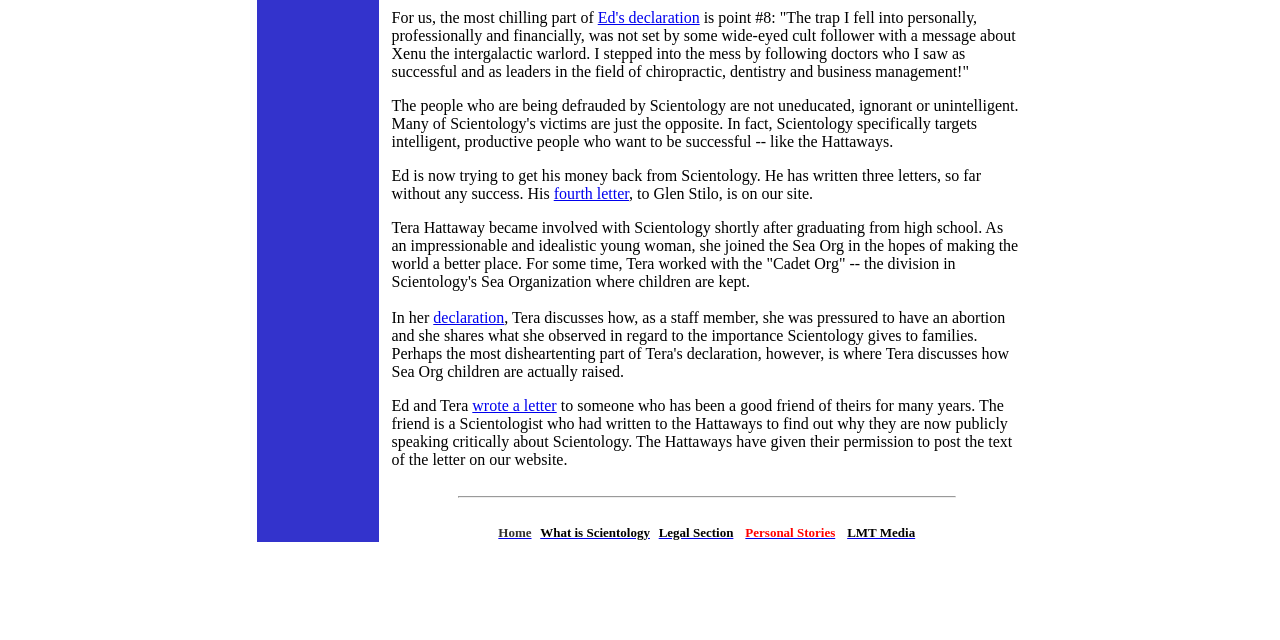Please find the bounding box coordinates in the format (top-left x, top-left y, bottom-right x, bottom-right y) for the given element description. Ensure the coordinates are floating point numbers between 0 and 1. Description: Legal Section

[0.515, 0.817, 0.573, 0.844]